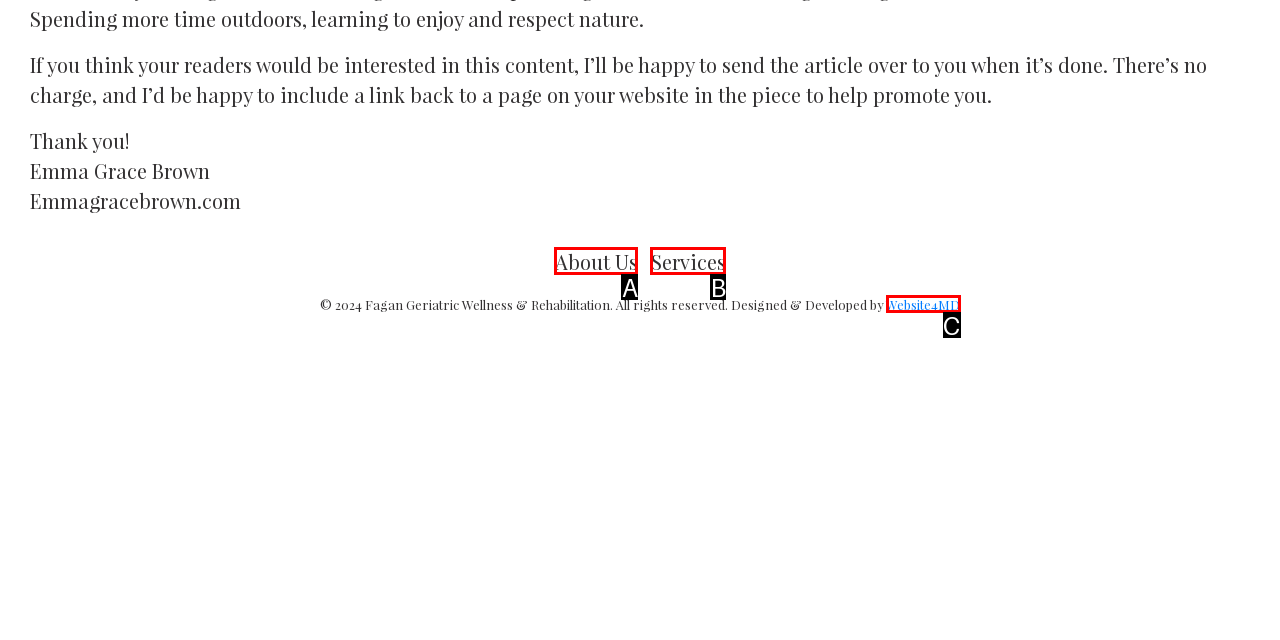Choose the UI element that best aligns with the description: About Us
Respond with the letter of the chosen option directly.

A